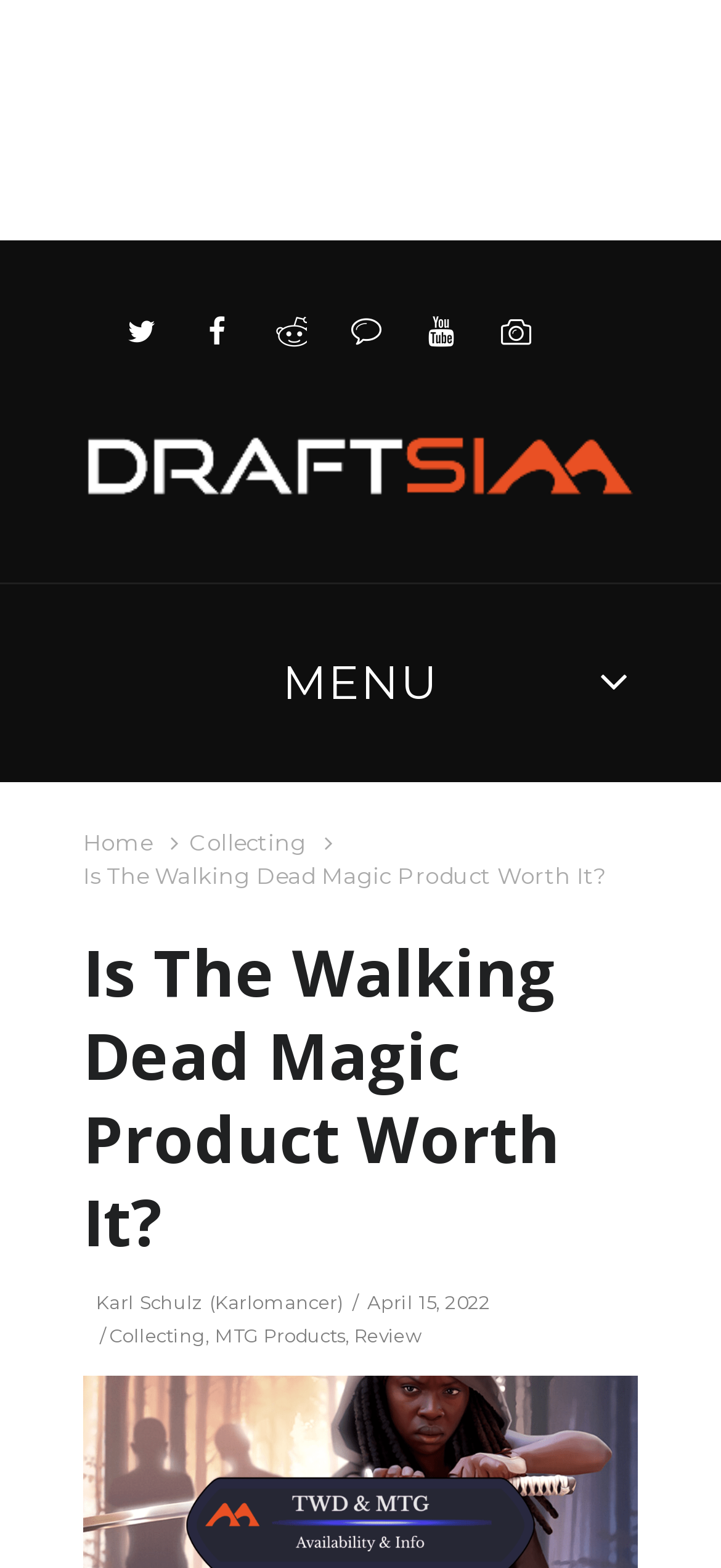Determine the bounding box coordinates of the section to be clicked to follow the instruction: "Go to Home page". The coordinates should be given as four float numbers between 0 and 1, formatted as [left, top, right, bottom].

[0.115, 0.527, 0.21, 0.548]